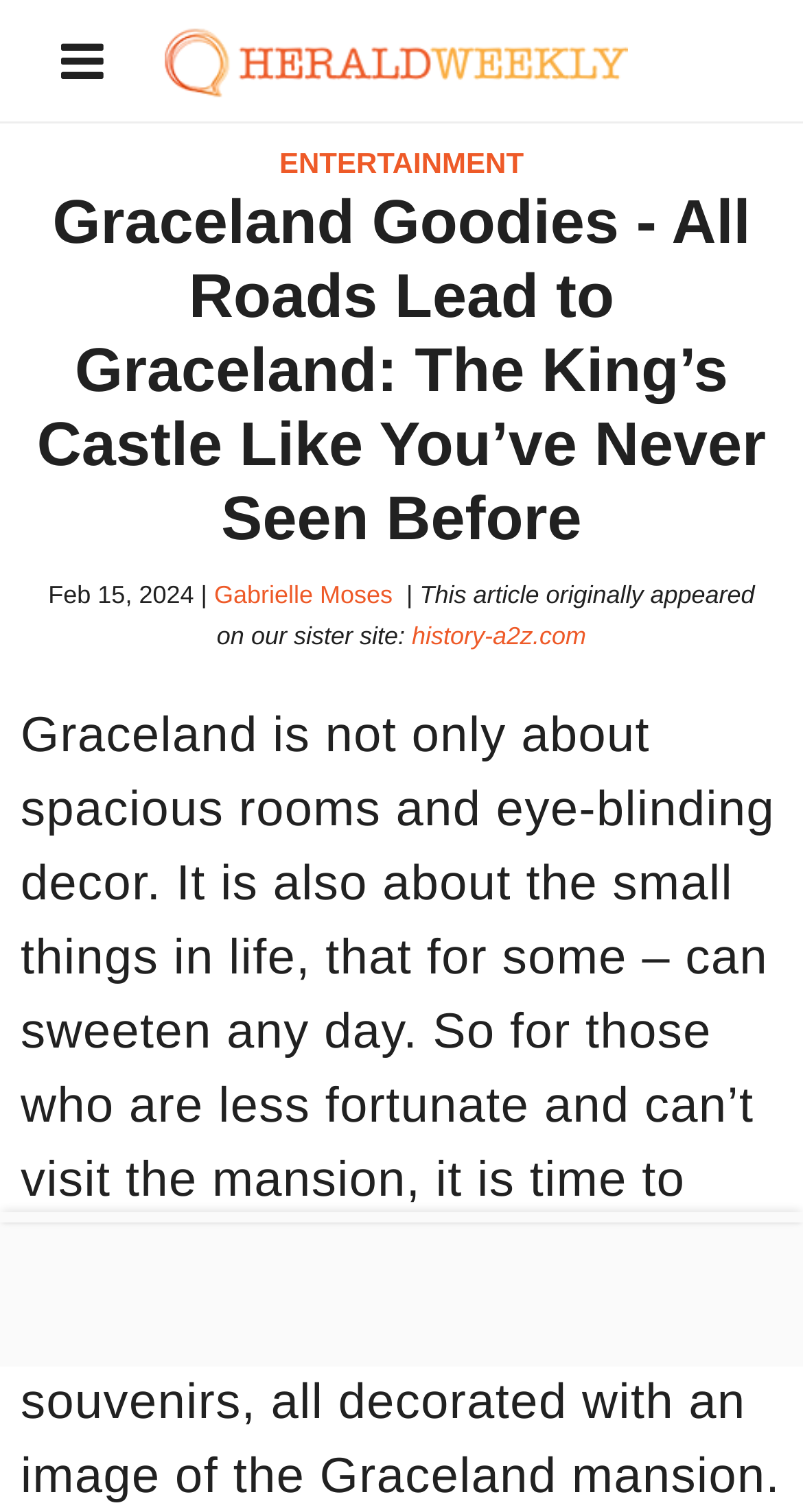Extract the main title from the webpage and generate its text.

Graceland Goodies - All Roads Lead to Graceland: The King’s Castle Like You’ve Never Seen Before